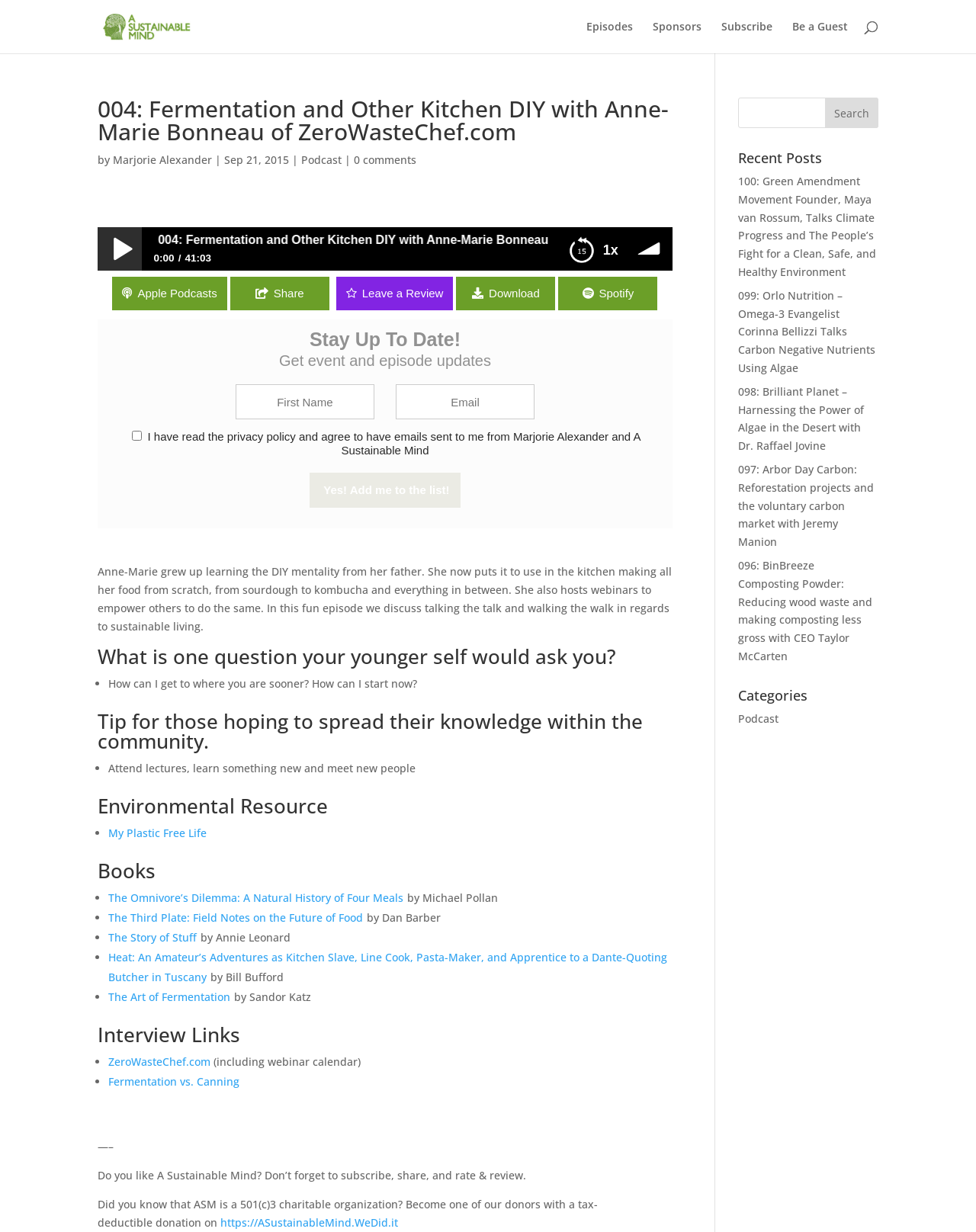Create an elaborate caption that covers all aspects of the webpage.

This webpage is about an episode of a podcast called "A Sustainable Mind" featuring Anne-Marie Bonneau of ZeroWasteChef.com. At the top of the page, there is a header section with links to "Episodes", "Sponsors", "Subscribe", and "Be a Guest". Below this, there is a search bar and a heading that reads "004: Fermentation and Other Kitchen DIY with Anne-Marie Bonneau of ZeroWasteChef.com".

The main content of the page is divided into sections. The first section is an introduction to Anne-Marie Bonneau, who grew up with a DIY mentality and now applies it to cooking from scratch, including making sourdough and kombucha. This section also mentions that she hosts webinars to empower others to do the same.

The next section is an interview with Anne-Marie, where she discusses topics such as sustainable living, including talking the talk and walking the walk. This section is followed by a series of headings and bullet points, including "What is one question your younger self would ask you?", "Tip for those hoping to spread their knowledge within the community", "Environmental Resource", "Books", and "Interview Links". Each of these sections contains a list of related links or resources.

Further down the page, there is a section with a heading "Stay Up To Date!" and a form to subscribe to the podcast's newsletter. Below this, there are more links to recent podcast episodes, including "100: Green Amendment Movement Founder, Maya van Rossum, Talks Climate Progress and The People’s Fight for a Clean, Safe, and Healthy Environment" and "099: Orlo Nutrition – Omega-3 Evangelist Corinna Bellizzi Talks Carbon Negative Nutrients Using Algae".

At the very bottom of the page, there is a section with a heading "Do you like A Sustainable Mind?" and a call to action to subscribe, share, and rate & review the podcast. There is also a mention that A Sustainable Mind is a 501(c)3 charitable organization and a link to make a tax-deductible donation.